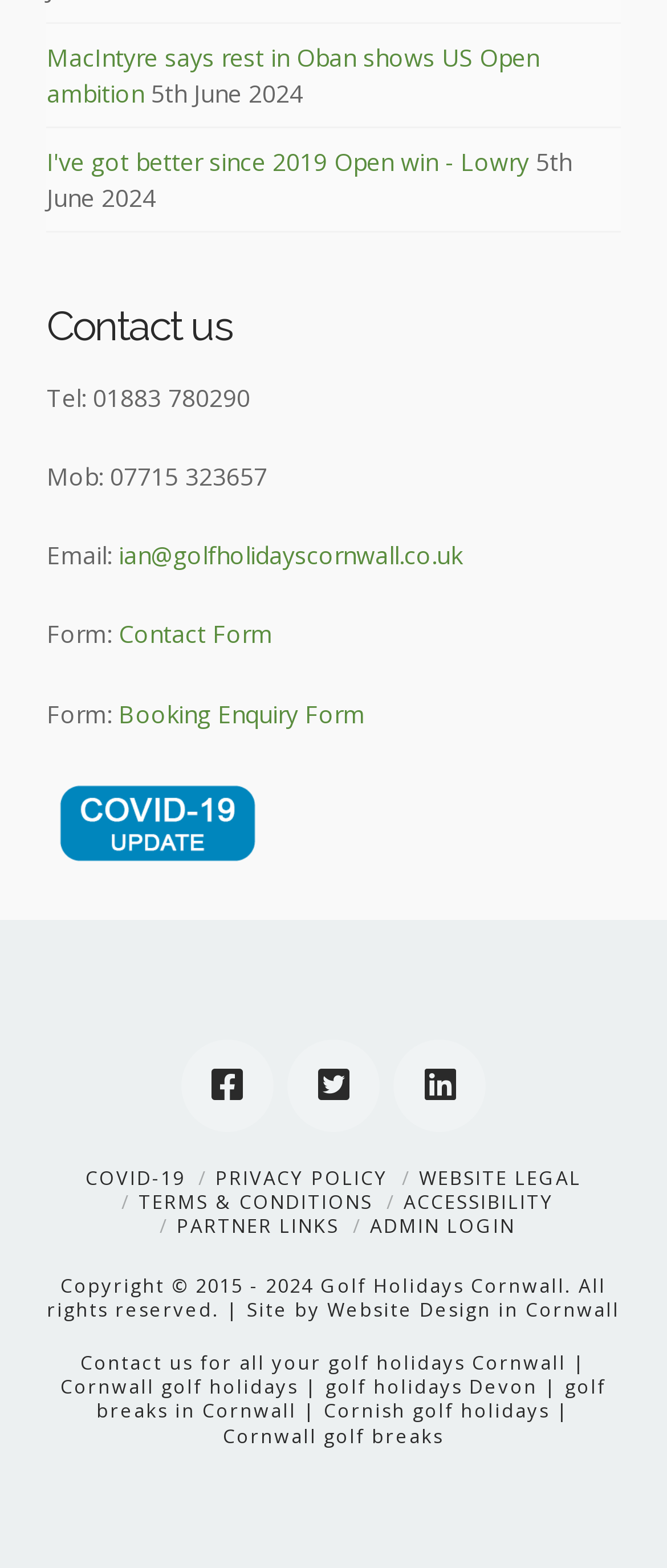Please specify the bounding box coordinates for the clickable region that will help you carry out the instruction: "Login to admin".

[0.555, 0.773, 0.773, 0.79]